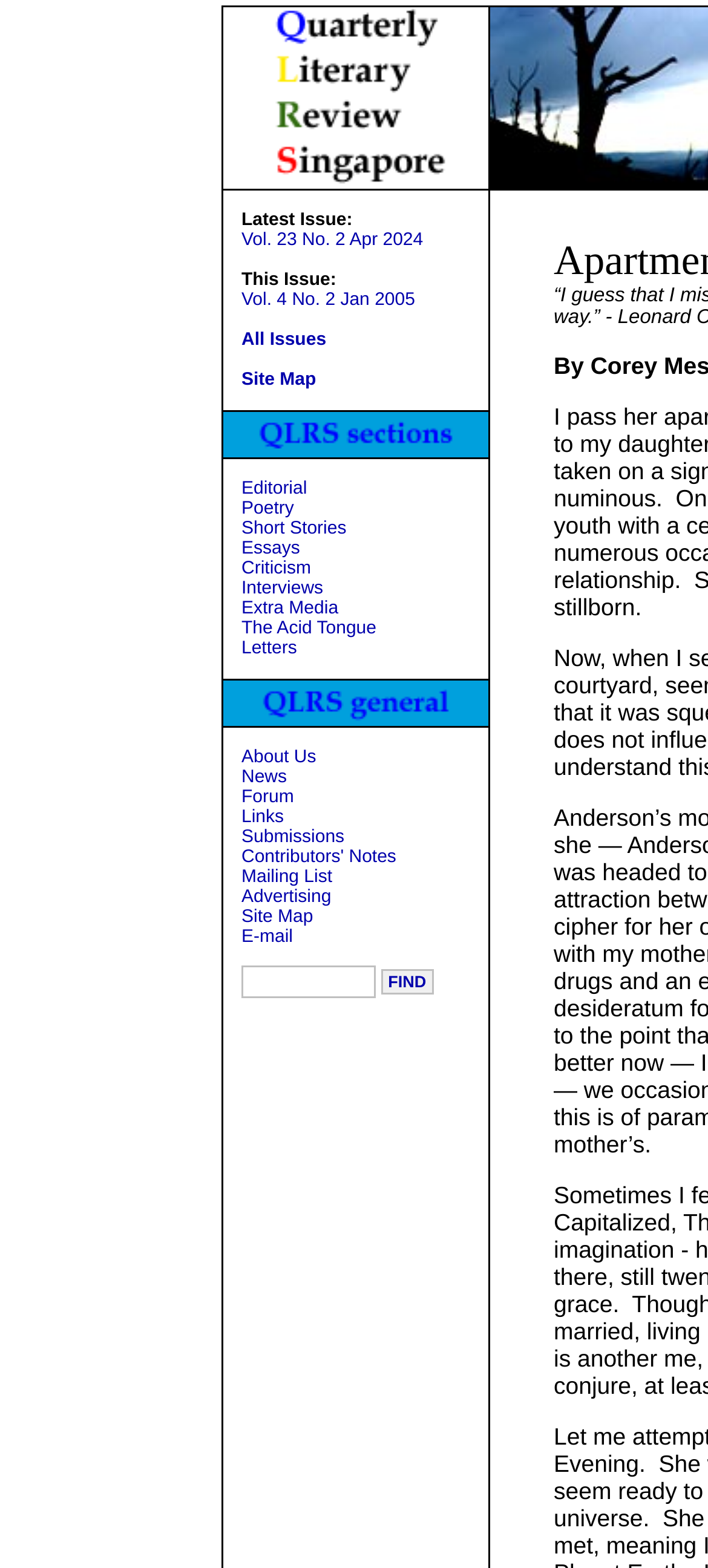How many links are listed under 'QLRS general'?
Please provide a comprehensive answer based on the visual information in the image.

I looked at the section labeled 'QLRS general' and did not find any links listed, so the answer is 0.